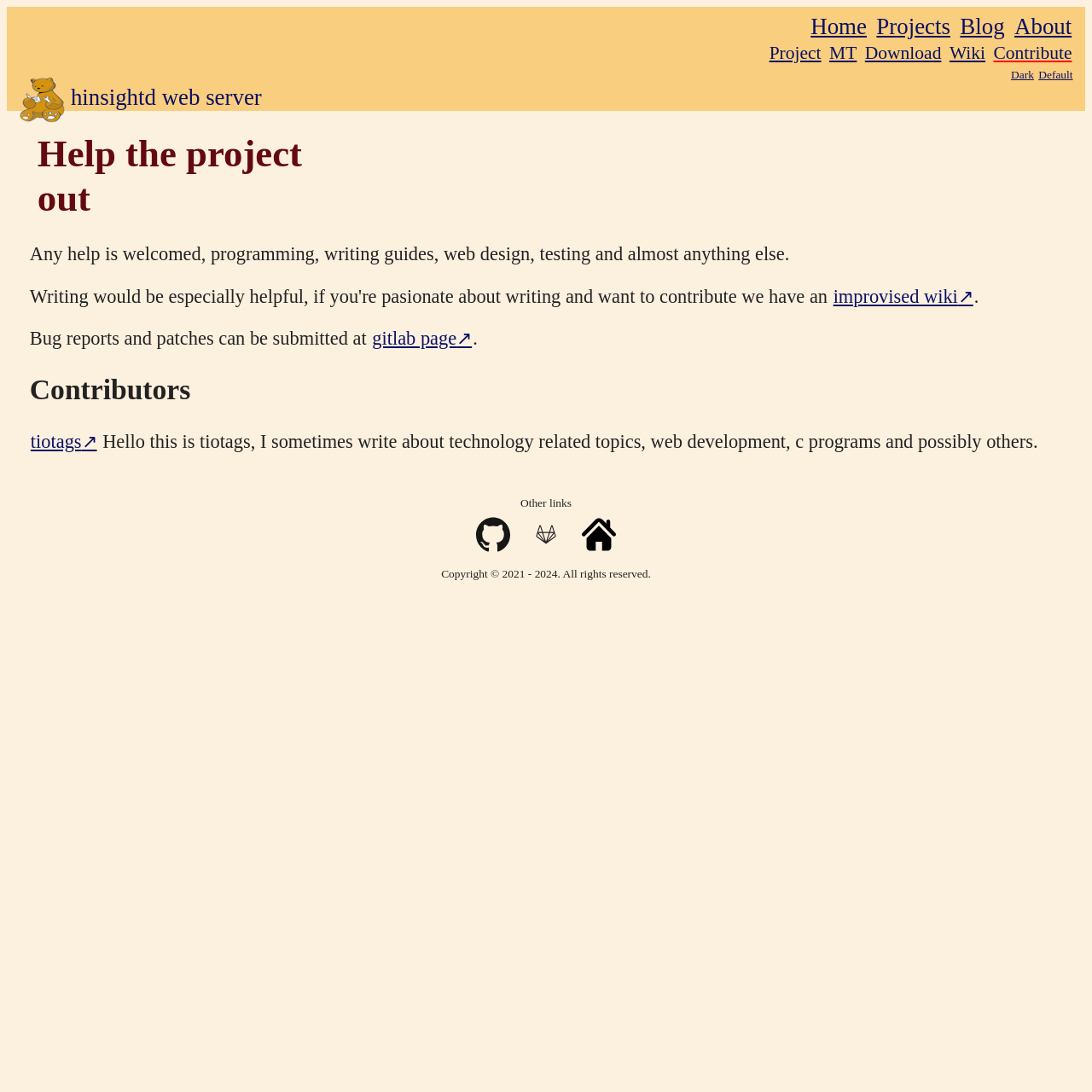Please give the bounding box coordinates of the area that should be clicked to fulfill the following instruction: "view projects". The coordinates should be in the format of four float numbers from 0 to 1, i.e., [left, top, right, bottom].

[0.802, 0.011, 0.871, 0.037]